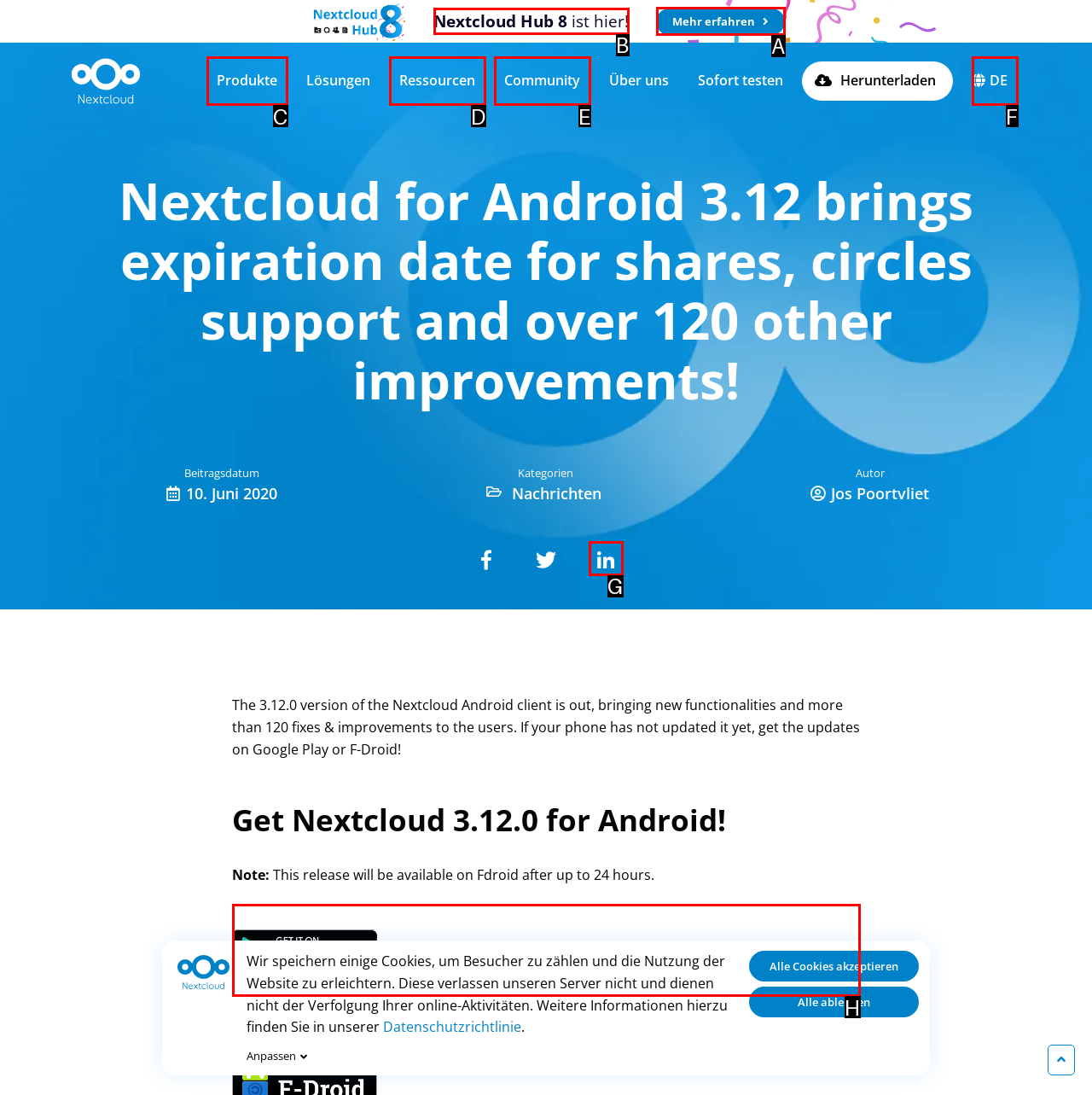Determine which UI element you should click to perform the task: Learn more about migrating to Nextcloud
Provide the letter of the correct option from the given choices directly.

A